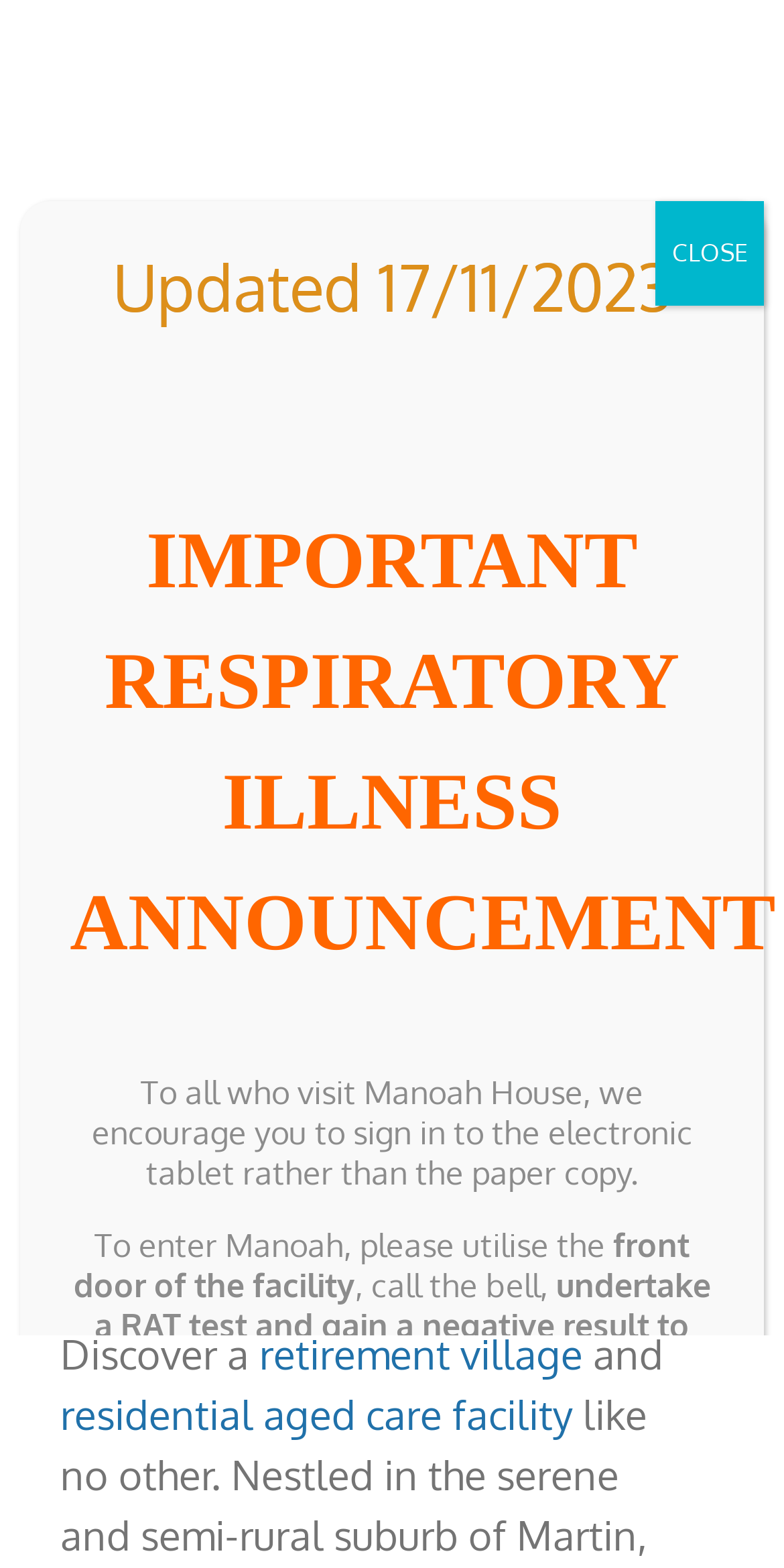Consider the image and give a detailed and elaborate answer to the question: 
Is there an important announcement on the webpage?

I noticed a dialog box with a heading 'IMPORTANT RESPIRATORY ILLNESS ANNOUNCEMENT' which indicates that there is an important announcement on the webpage.